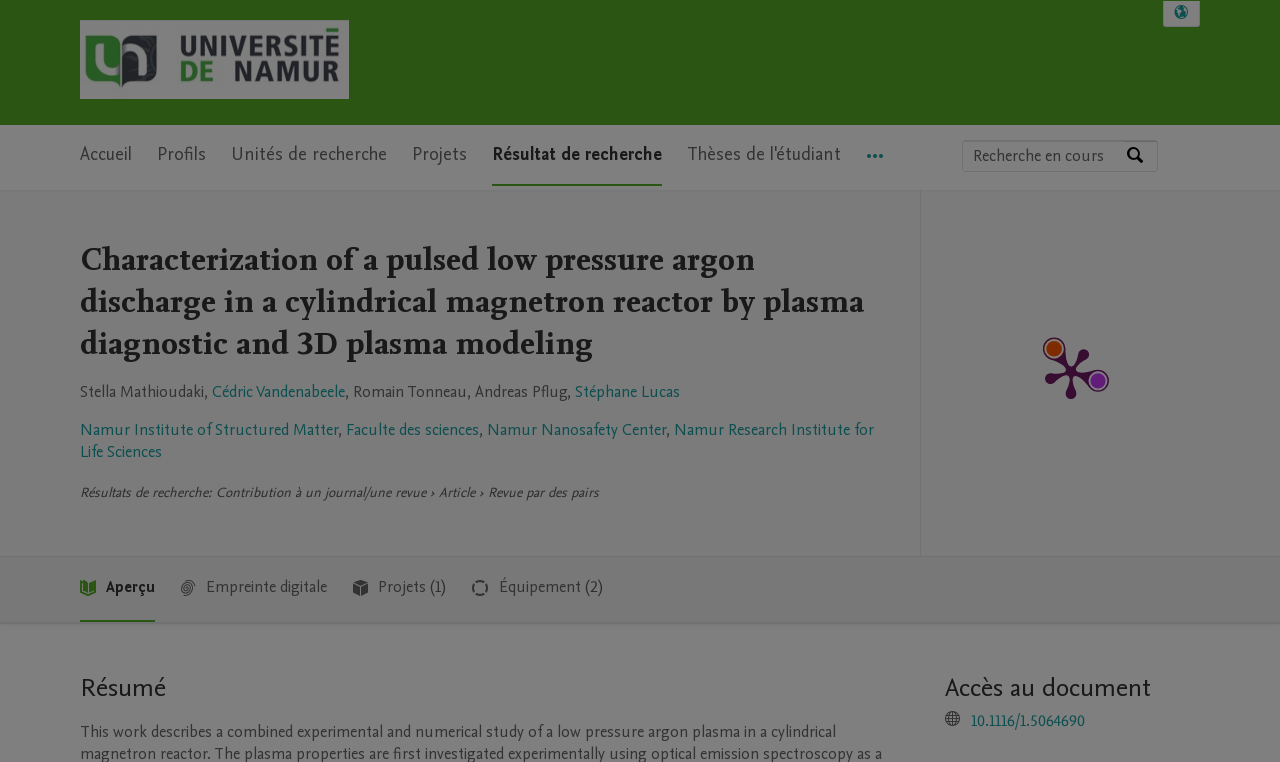How many menu items are in the navigation?
Please provide a single word or phrase as the answer based on the screenshot.

7